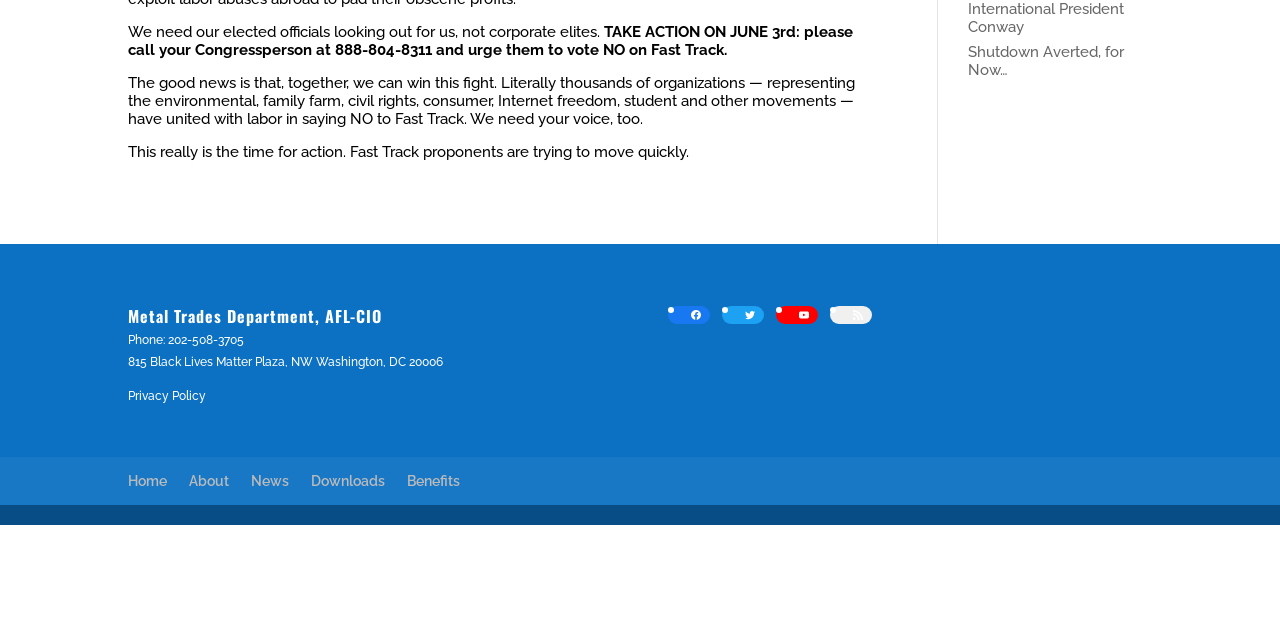Identify the bounding box for the UI element described as: "Twitter". The coordinates should be four float numbers between 0 and 1, i.e., [left, top, right, bottom].

[0.575, 0.477, 0.597, 0.506]